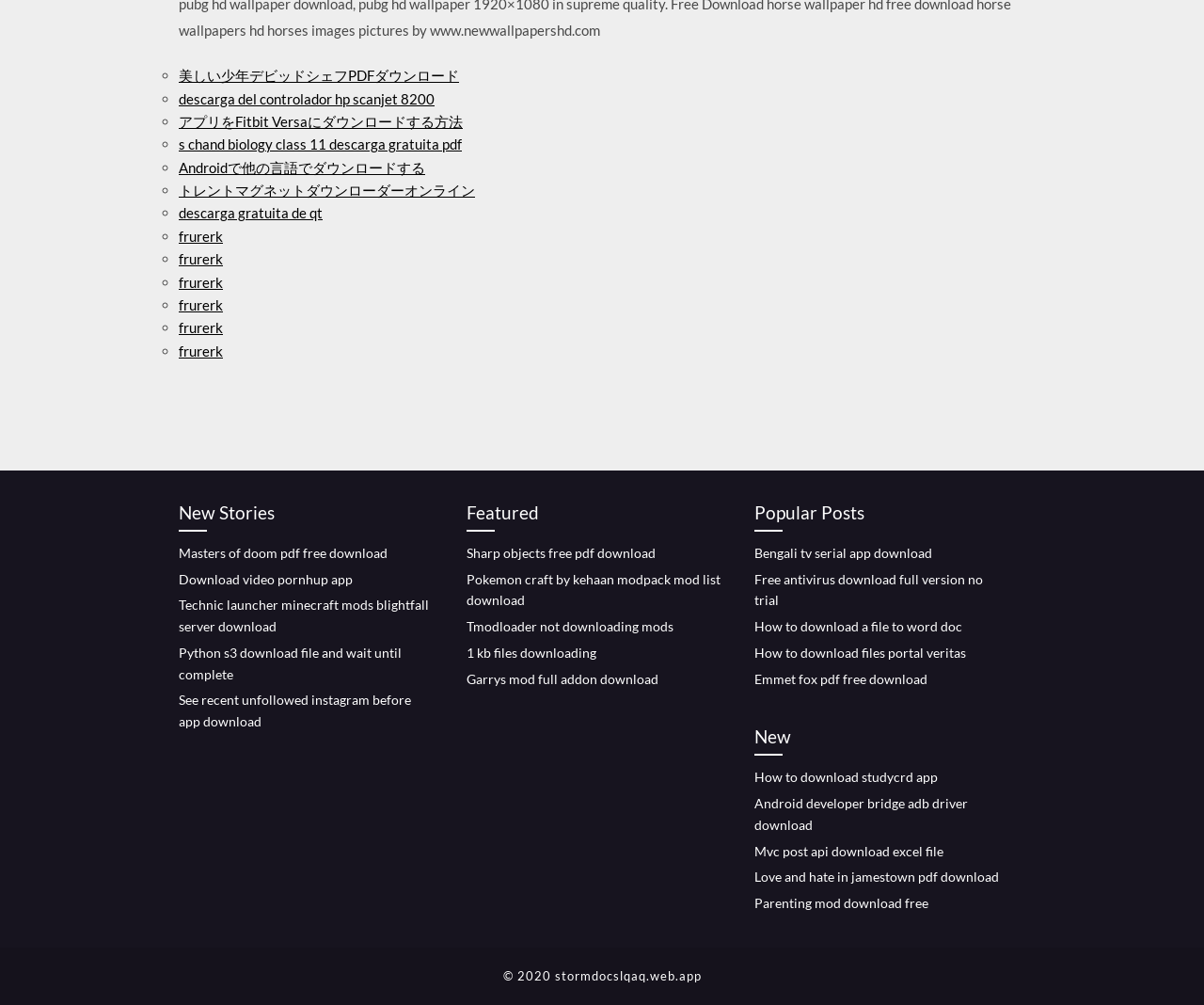Find the bounding box coordinates of the clickable area required to complete the following action: "Download Sharp objects free pdf".

[0.388, 0.542, 0.545, 0.558]